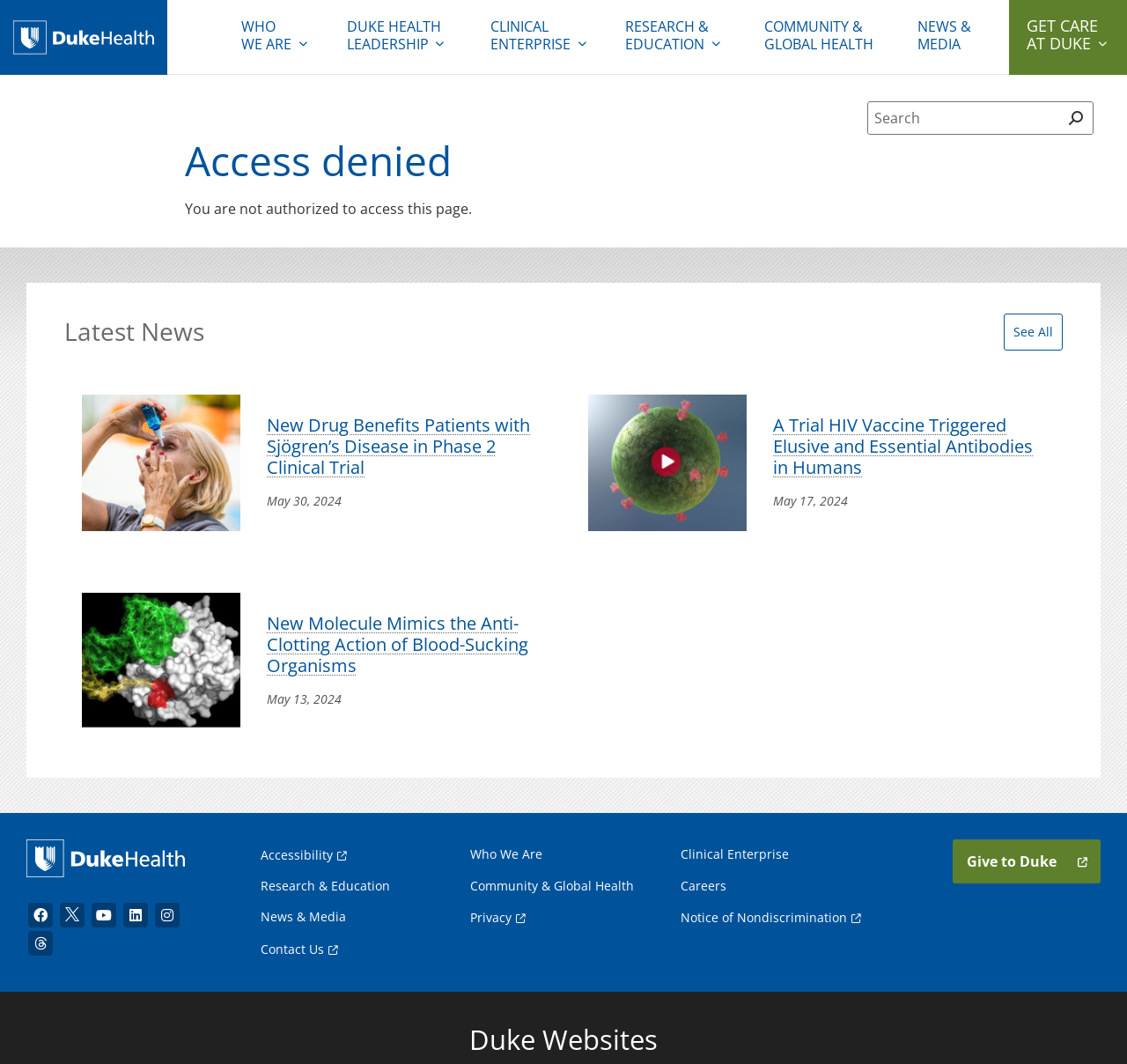Determine the bounding box coordinates of the clickable region to carry out the instruction: "Search for something".

[0.77, 0.096, 0.94, 0.126]